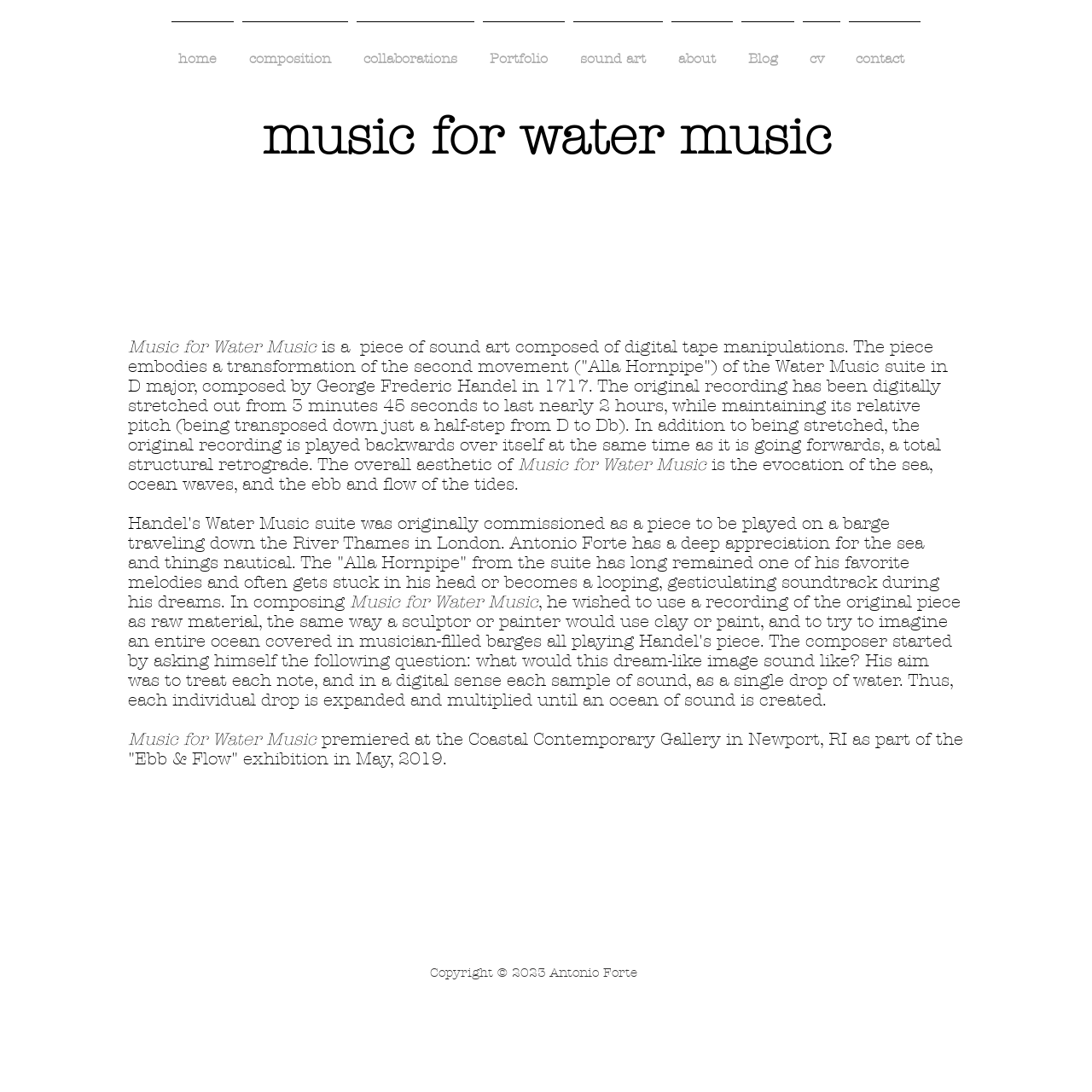What is the name of the exhibition where 'Music for Water Music' premiered?
From the image, provide a succinct answer in one word or a short phrase.

Ebb & Flow